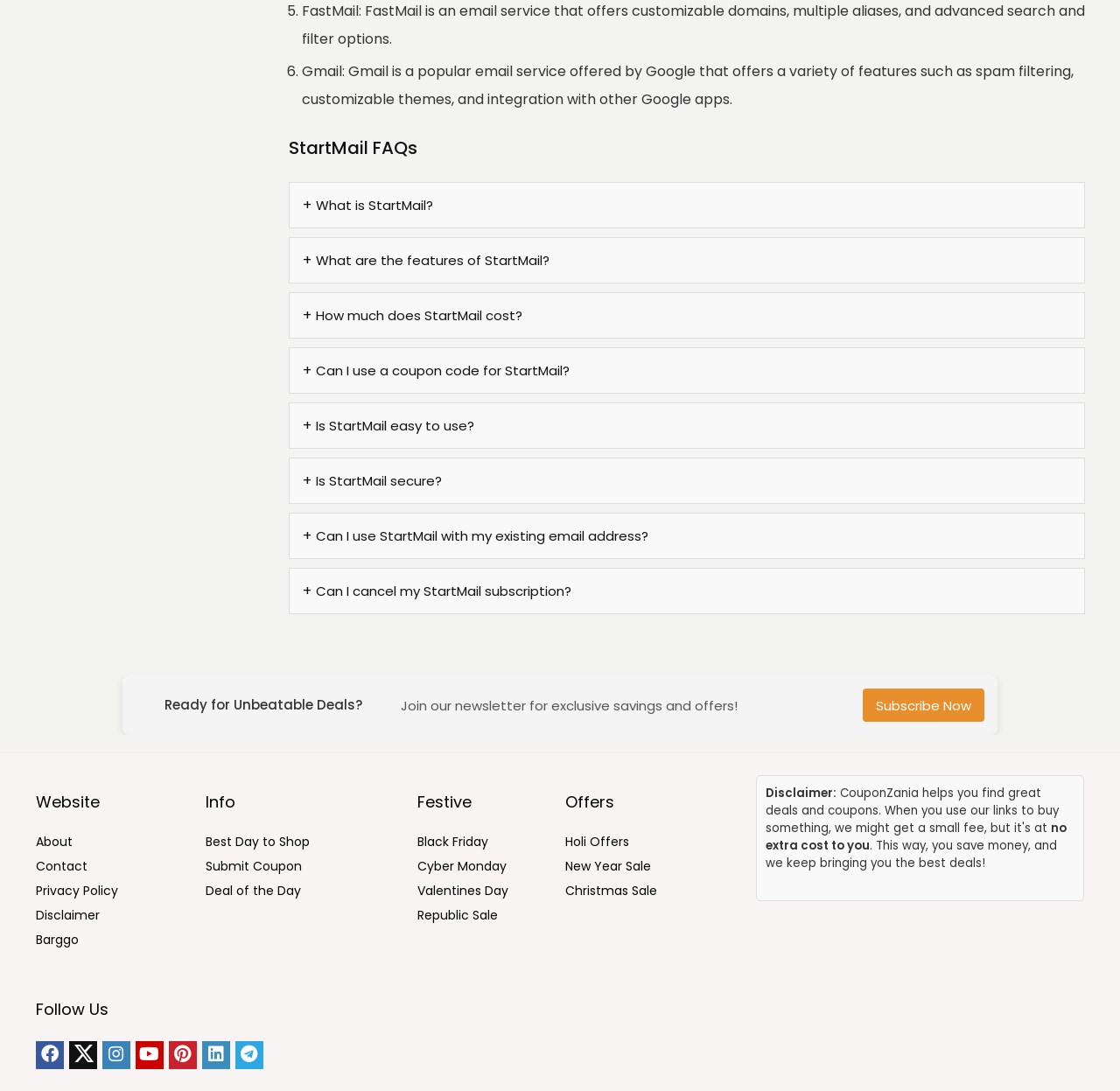How many social media links are there?
Use the information from the image to give a detailed answer to the question.

In the 'Follow Us' section, there are six social media links: Facebook, Twitter, Instagram, Pinterest, YouTube, and LinkedIn.